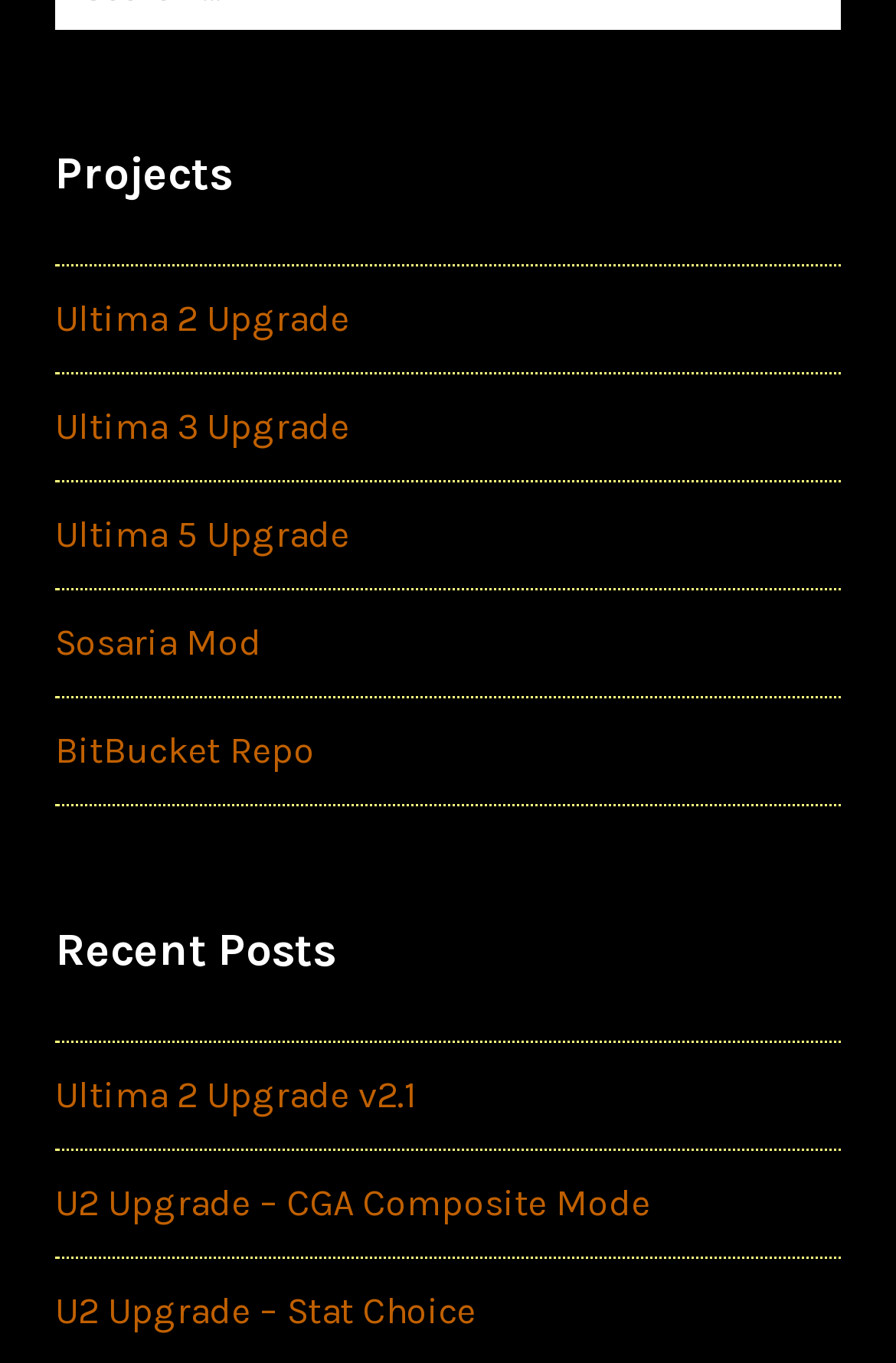Please give a one-word or short phrase response to the following question: 
What is the last link under 'Projects'?

BitBucket Repo